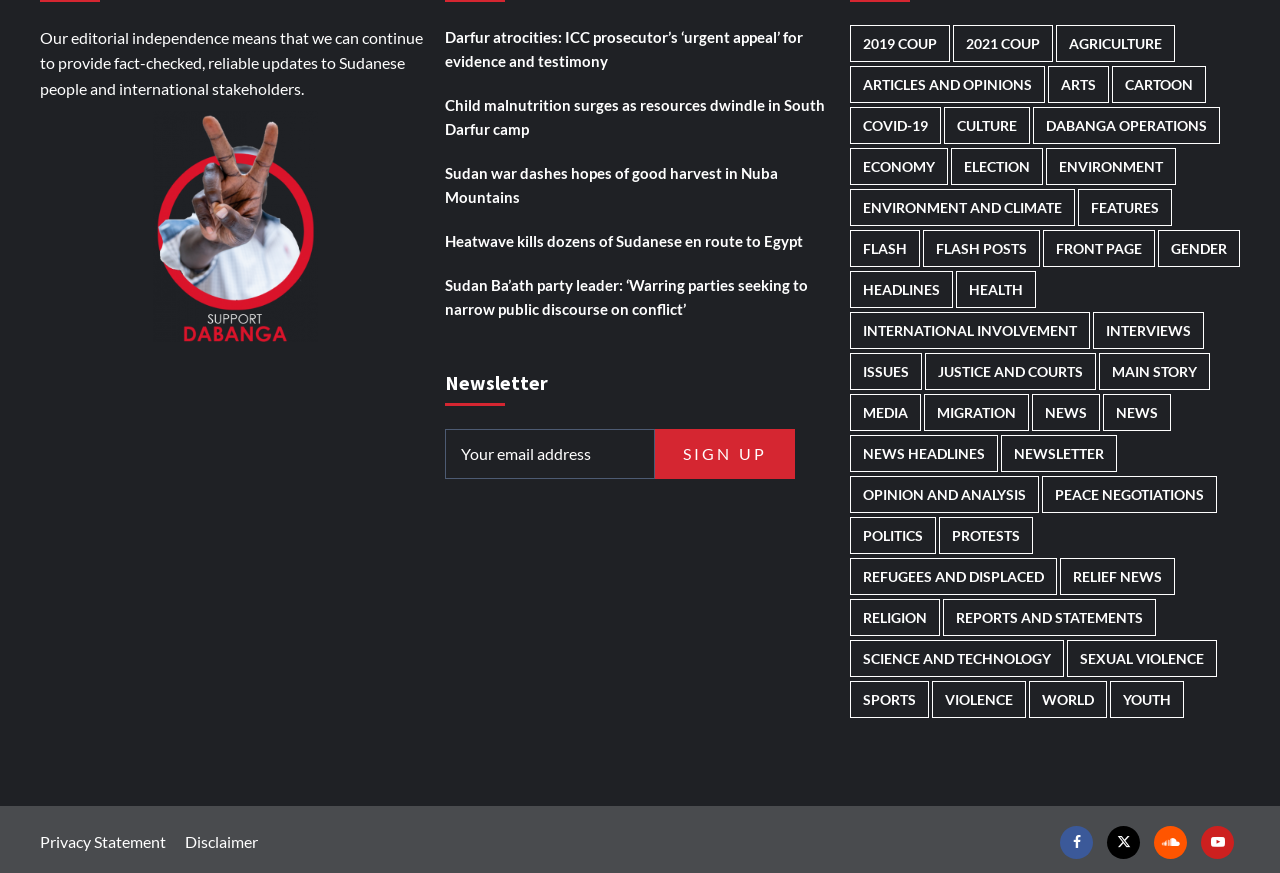What is the category with the most items?
Use the screenshot to answer the question with a single word or phrase.

International involvement